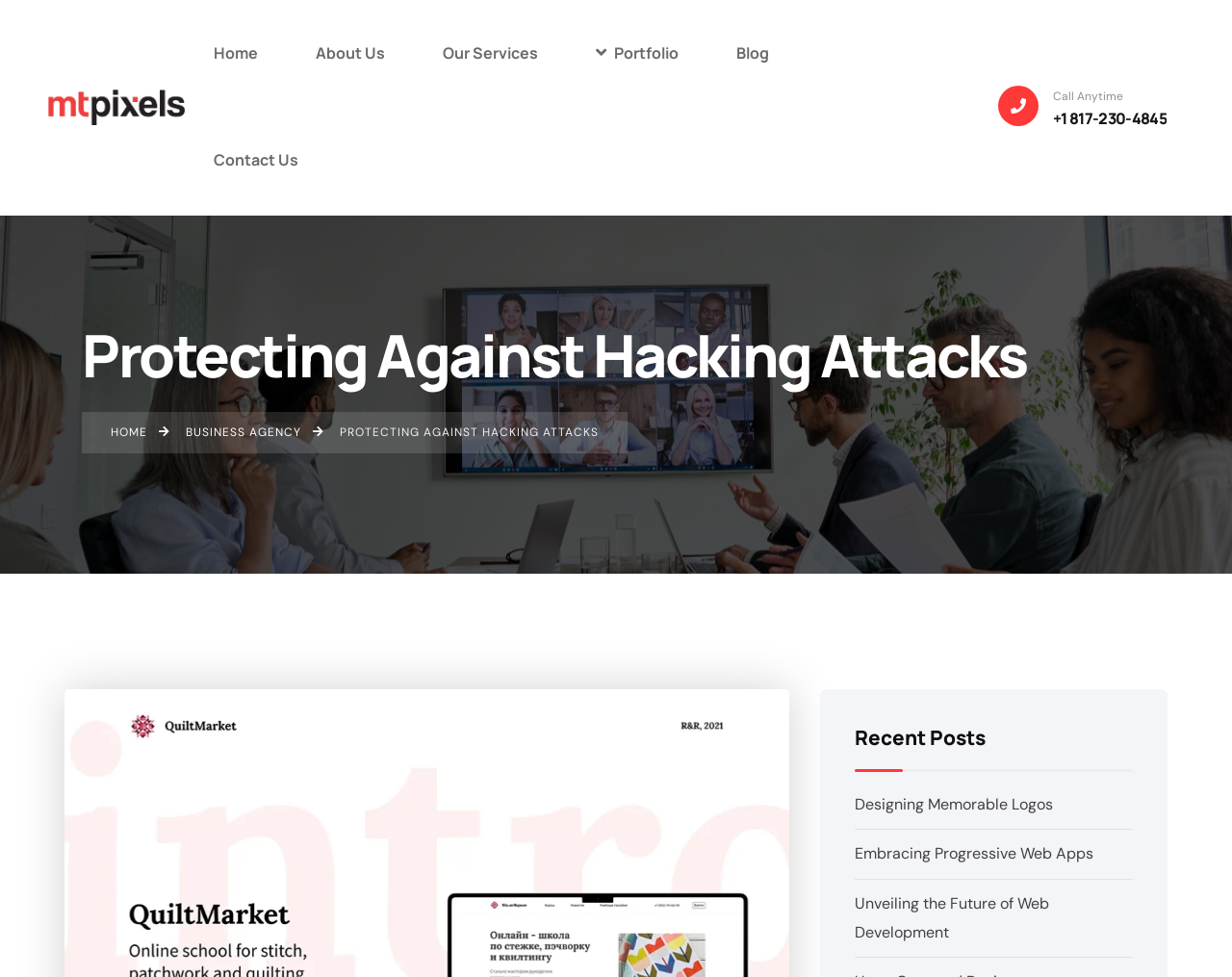Generate a comprehensive description of the webpage.

The webpage is about protecting against hacking attacks, with the main title "Protecting Against Hacking Attacks" prominently displayed near the top of the page. 

At the top left, there is a navigation menu with links to "Home", "About Us", "Our Services", "Portfolio", and "Blog". Below this menu, there is a "Contact Us" link. 

On the top right, there is a phone number "+1 817-230-4845" with a "Call Anytime" label next to it. 

In the middle of the page, there is a breadcrumbs navigation section with links to "HOME" and "BUSINESS AGENCY", followed by the current page title "PROTECTING AGAINST HACKING ATTACKS". 

Towards the bottom of the page, there is a section titled "Recent Posts" with three links to blog articles: "Designing Memorable Logos", "Embracing Progressive Web Apps", and "Unveiling the Future of Web Development".